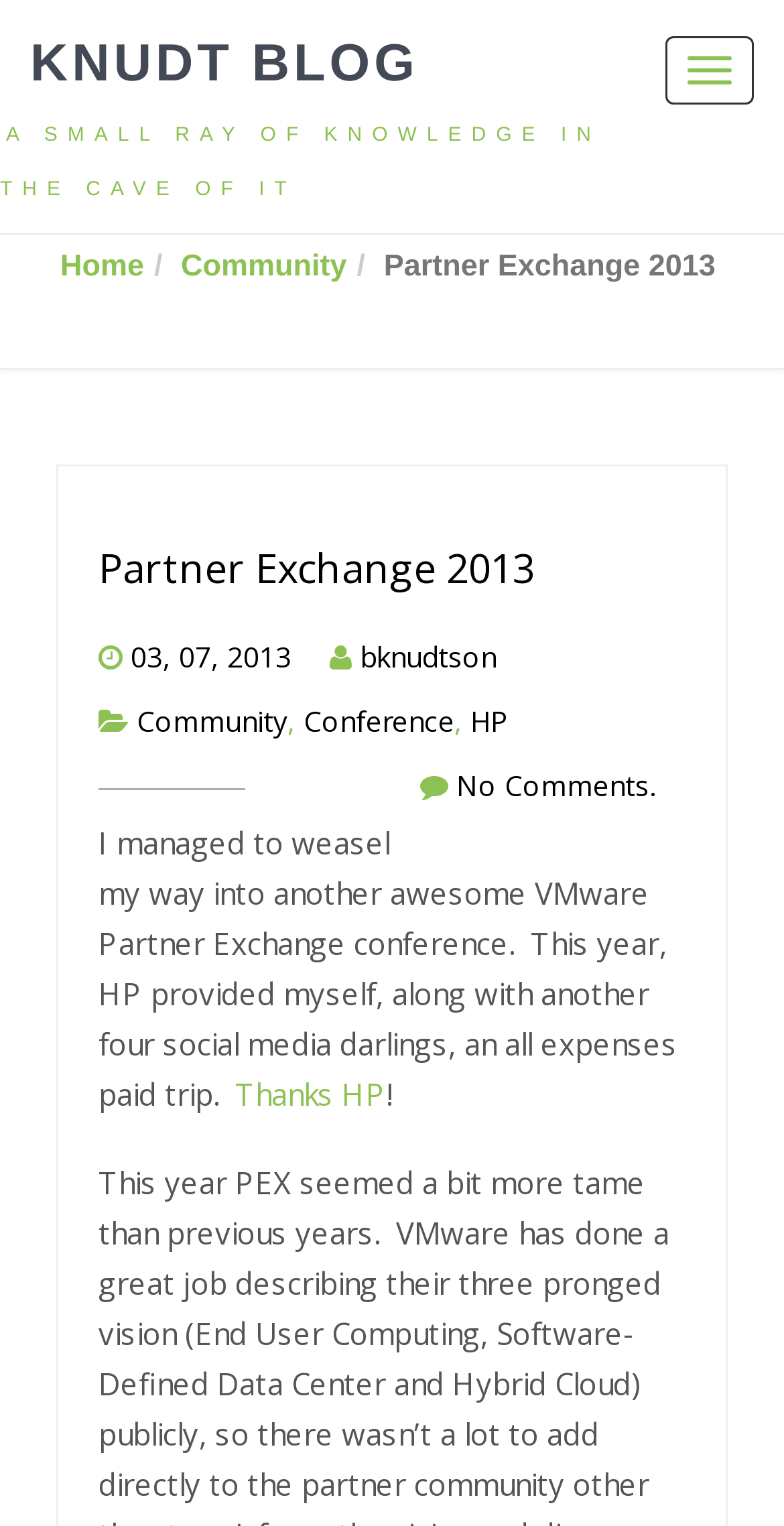Pinpoint the bounding box coordinates for the area that should be clicked to perform the following instruction: "View the community page".

[0.231, 0.163, 0.442, 0.186]